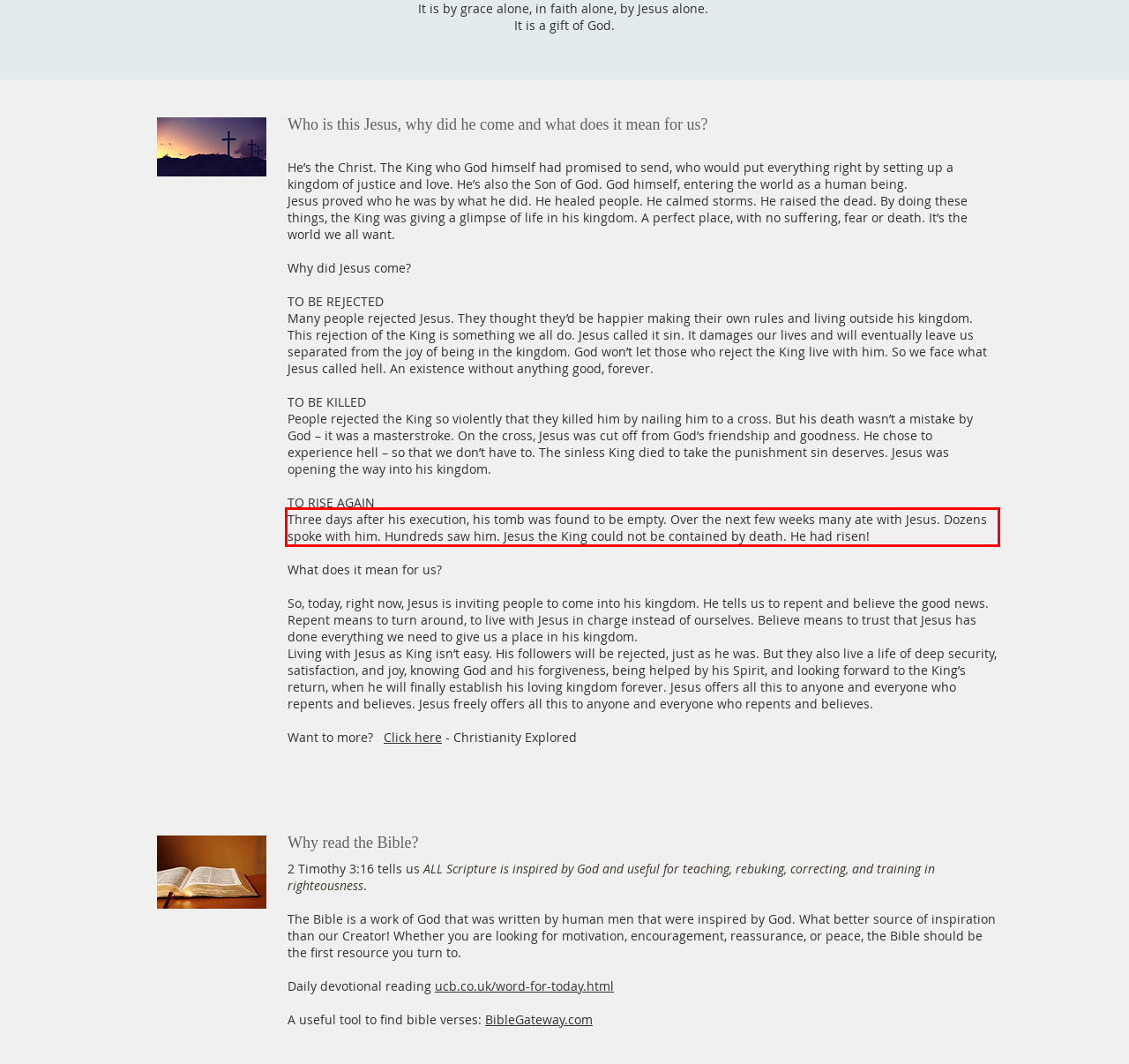Please perform OCR on the text within the red rectangle in the webpage screenshot and return the text content.

Three days after his execution, his tomb was found to be empty. Over the next few weeks many ate with Jesus. Dozens spoke with him. Hundreds saw him. Jesus the King could not be contained by death. He had risen!